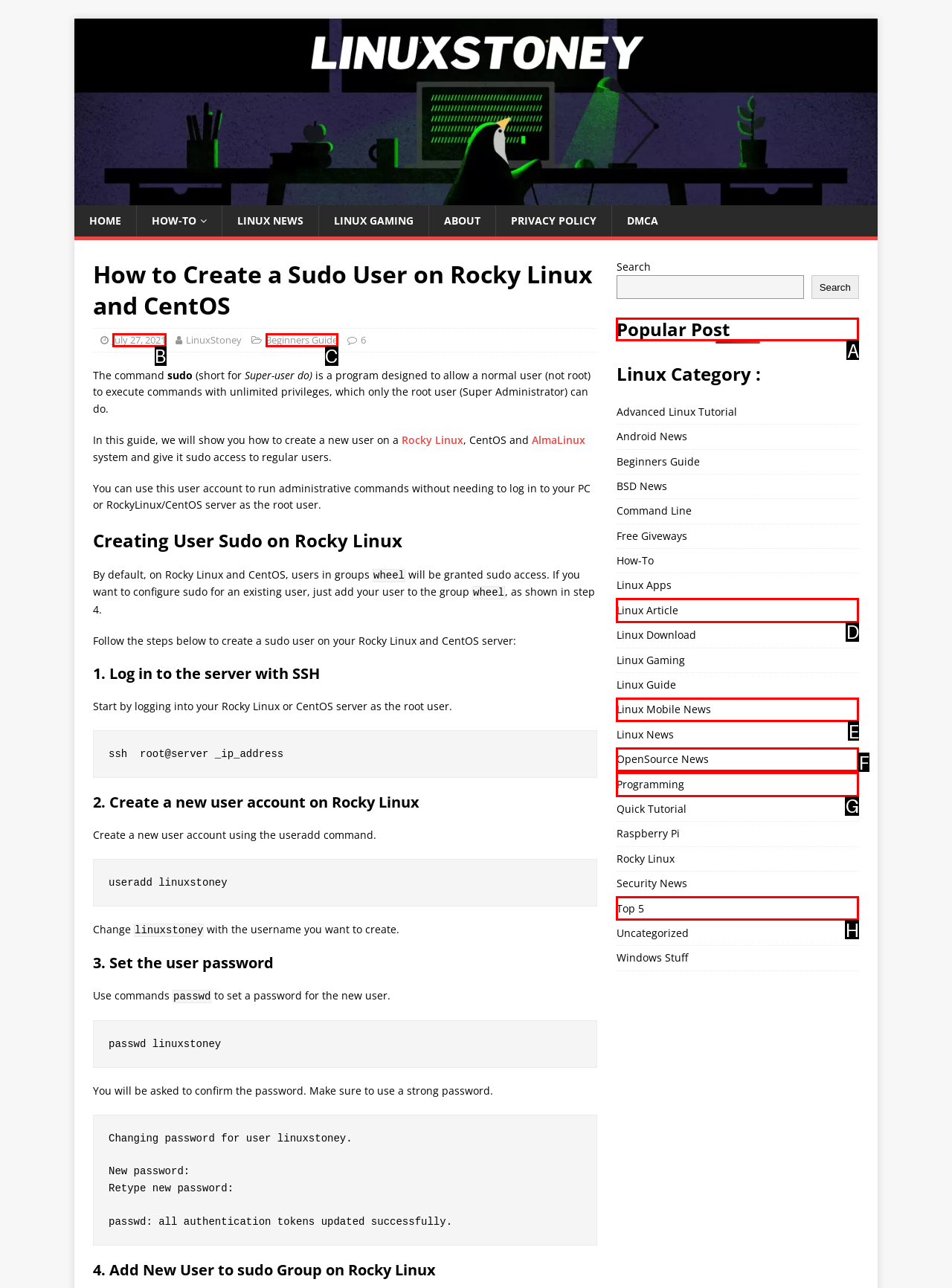Identify the letter of the correct UI element to fulfill the task: Read the 'Popular Post' from the given options in the screenshot.

A